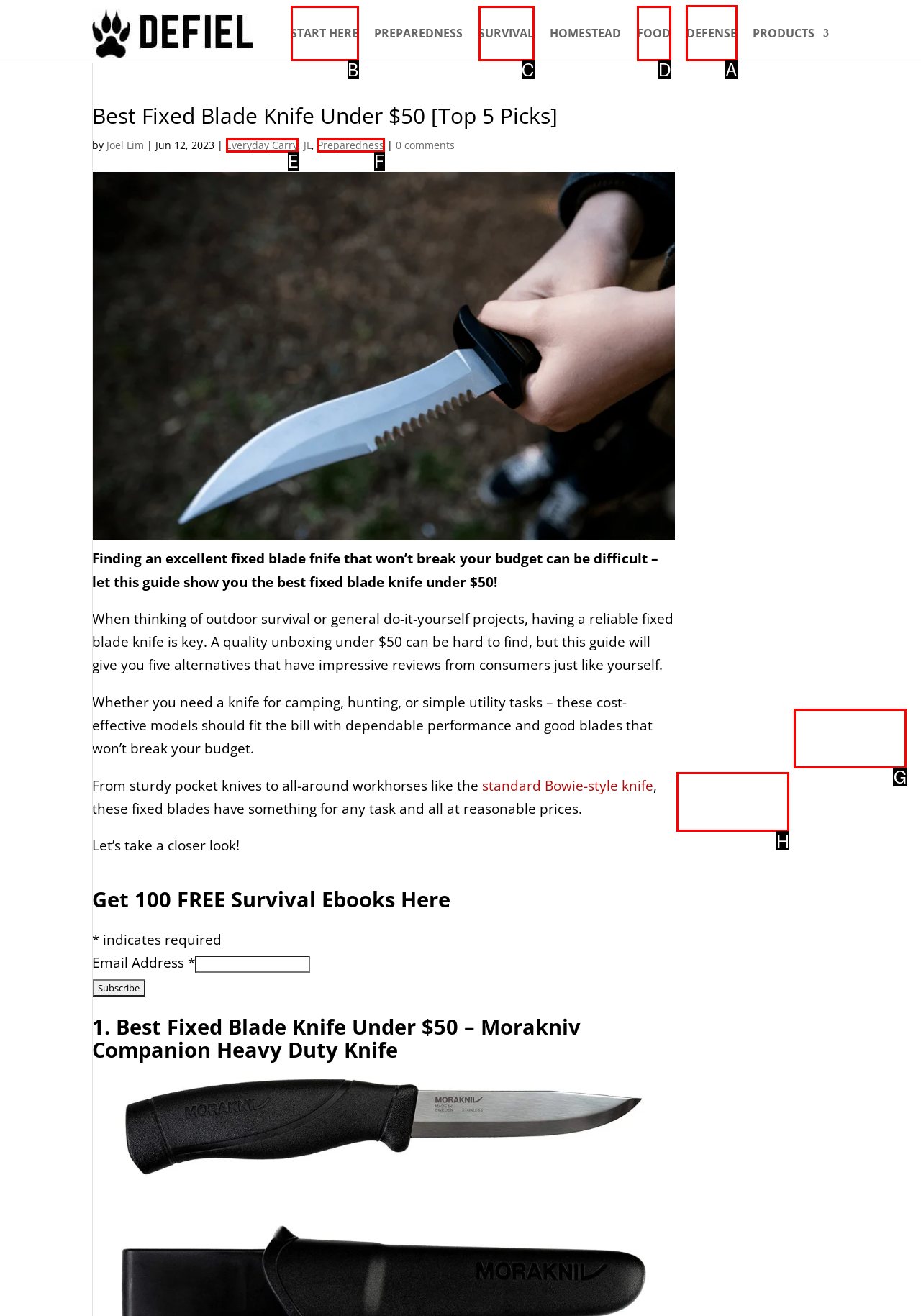Tell me which letter corresponds to the UI element that will allow you to Click on the 'Book Now' button. Answer with the letter directly.

None